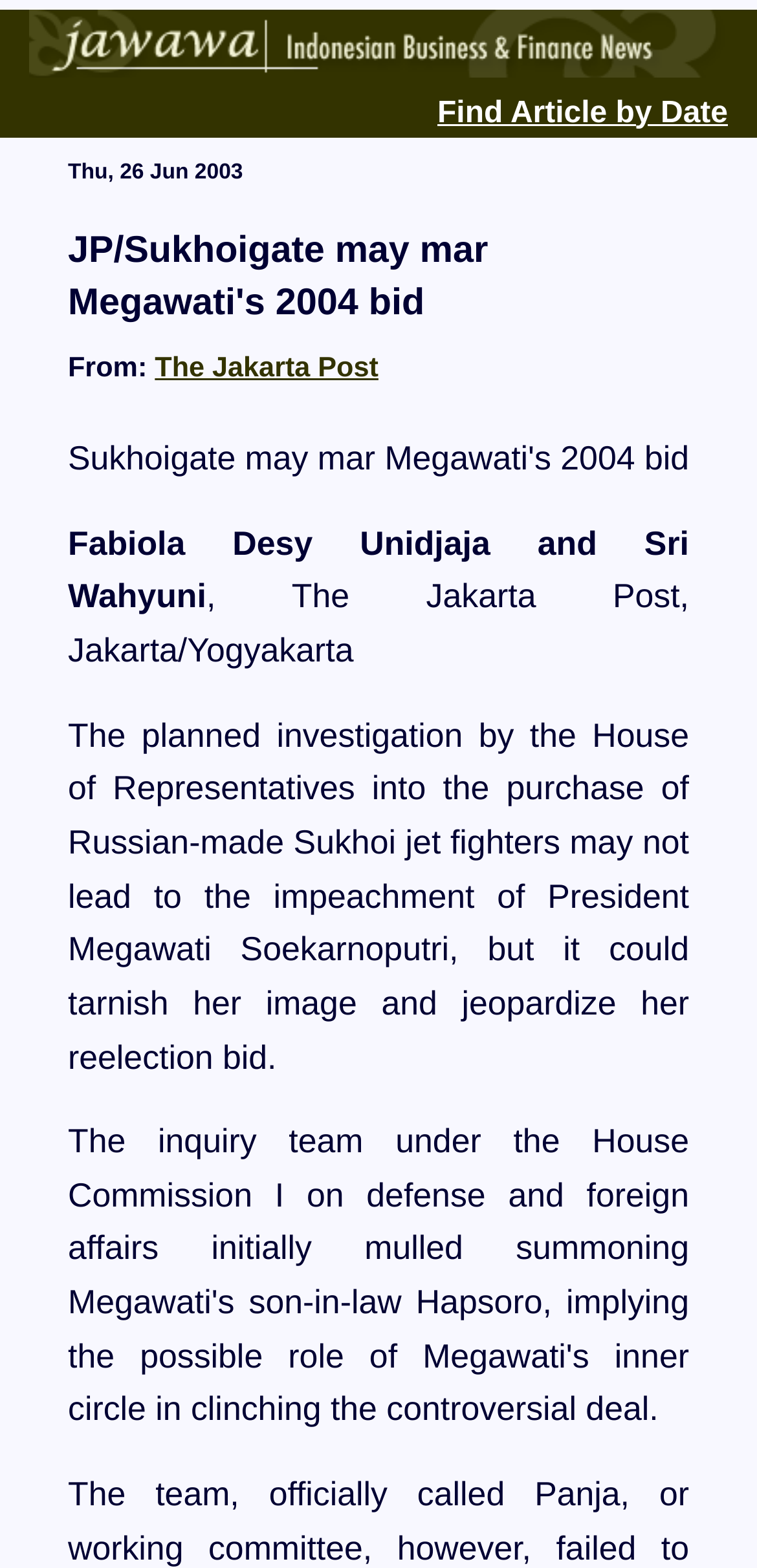Locate and provide the bounding box coordinates for the HTML element that matches this description: "Find Article by Date".

[0.578, 0.05, 0.962, 0.087]